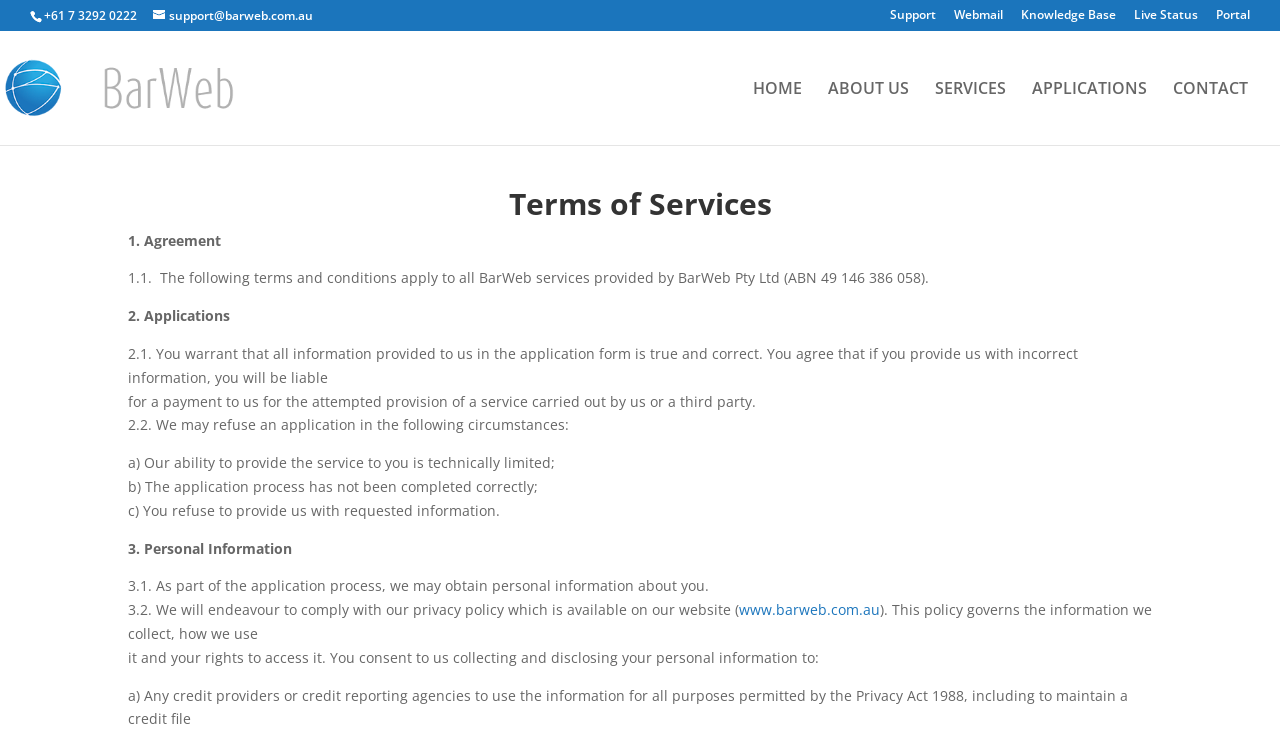Respond with a single word or phrase:
What is the third link in the top navigation menu?

Knowledge Base